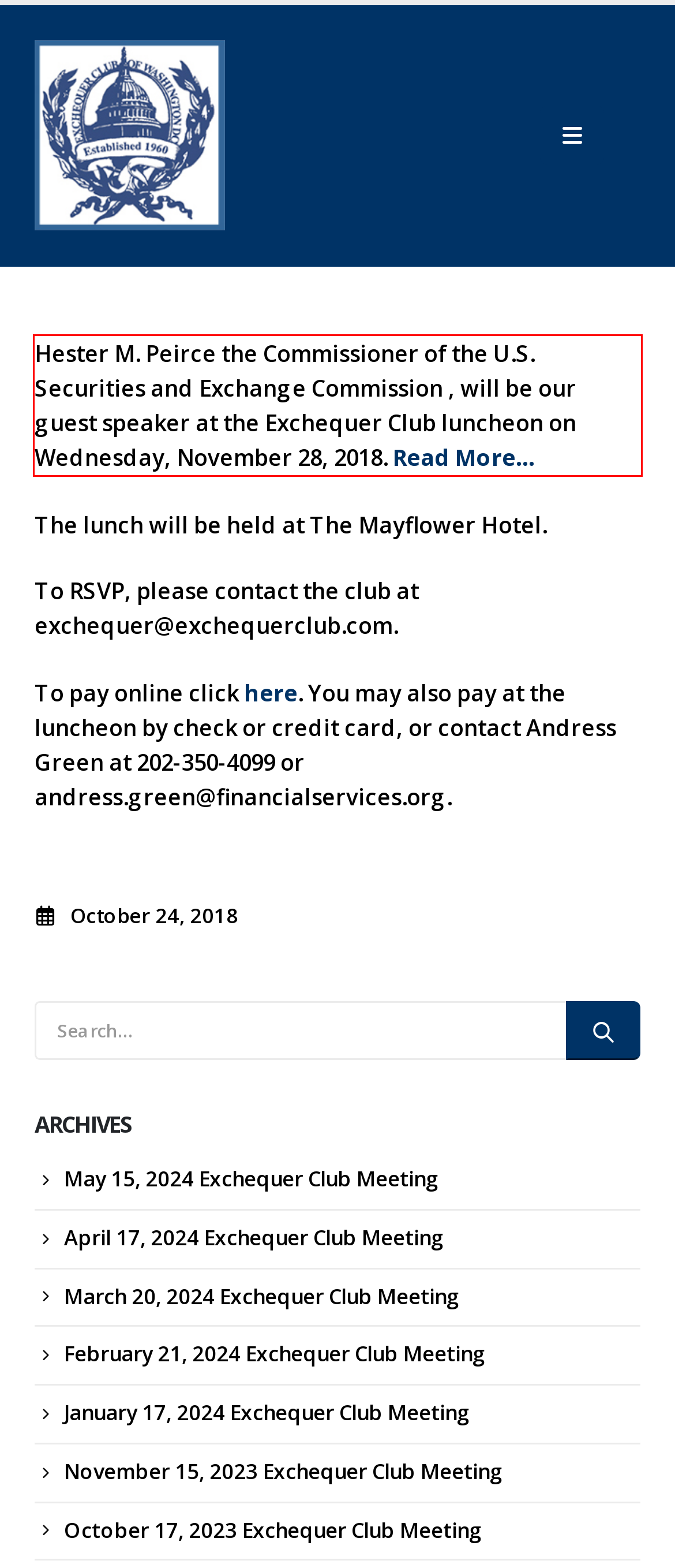Review the webpage screenshot provided, and perform OCR to extract the text from the red bounding box.

Hester M. Peirce the Commissioner of the U.S. Securities and Exchange Commission , will be our guest speaker at the Exchequer Club luncheon on Wednesday, November 28, 2018. Read More…